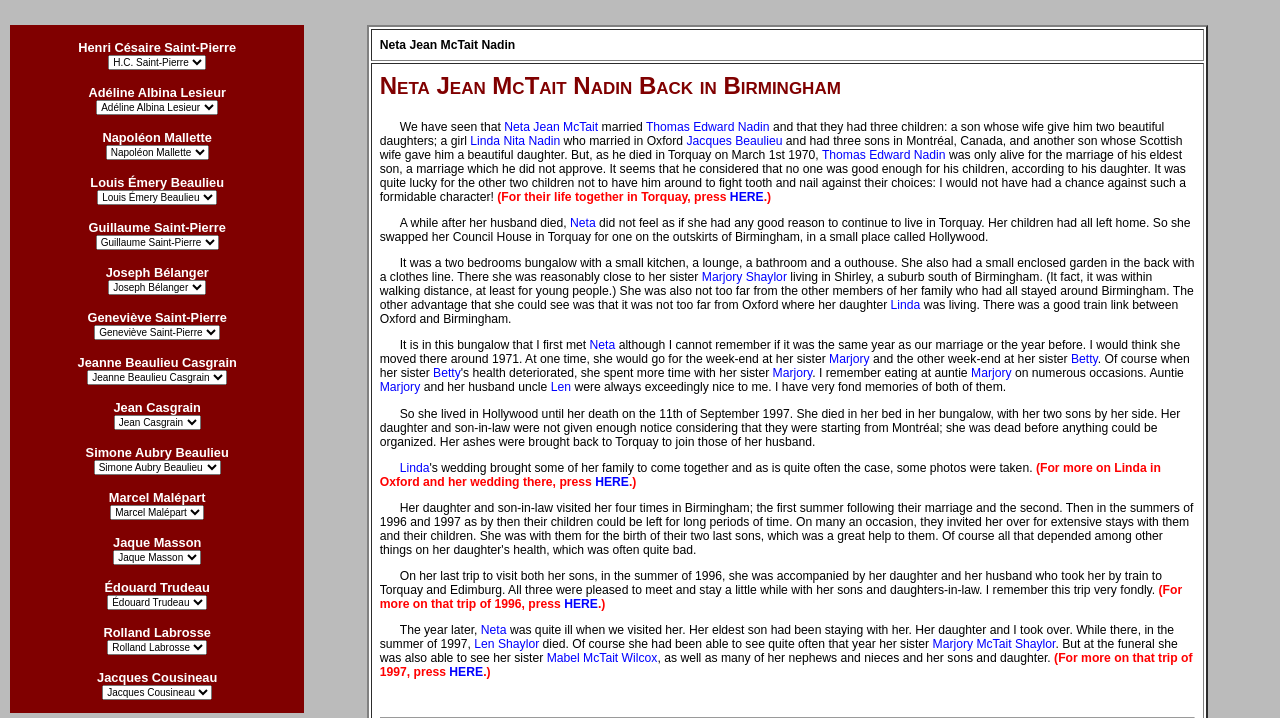What is the name of Neta's husband?
Please respond to the question with a detailed and thorough explanation.

The webpage does not mention the name of Neta's husband. Although it mentions that Neta was accompanied by her daughter and her husband on a trip, the husband's name is not provided.